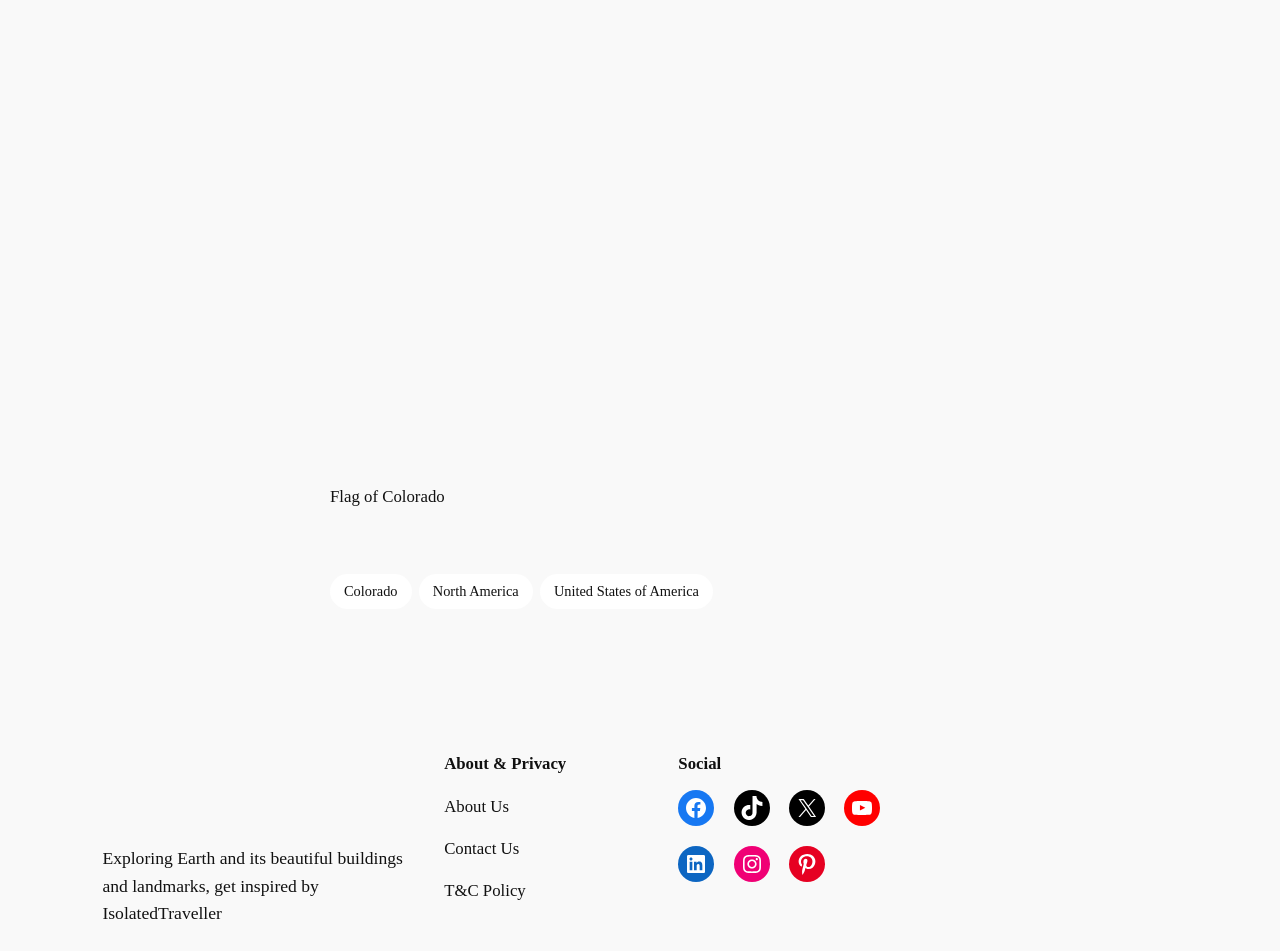Identify the bounding box for the UI element specified in this description: "About Us". The coordinates must be four float numbers between 0 and 1, formatted as [left, top, right, bottom].

[0.347, 0.834, 0.398, 0.862]